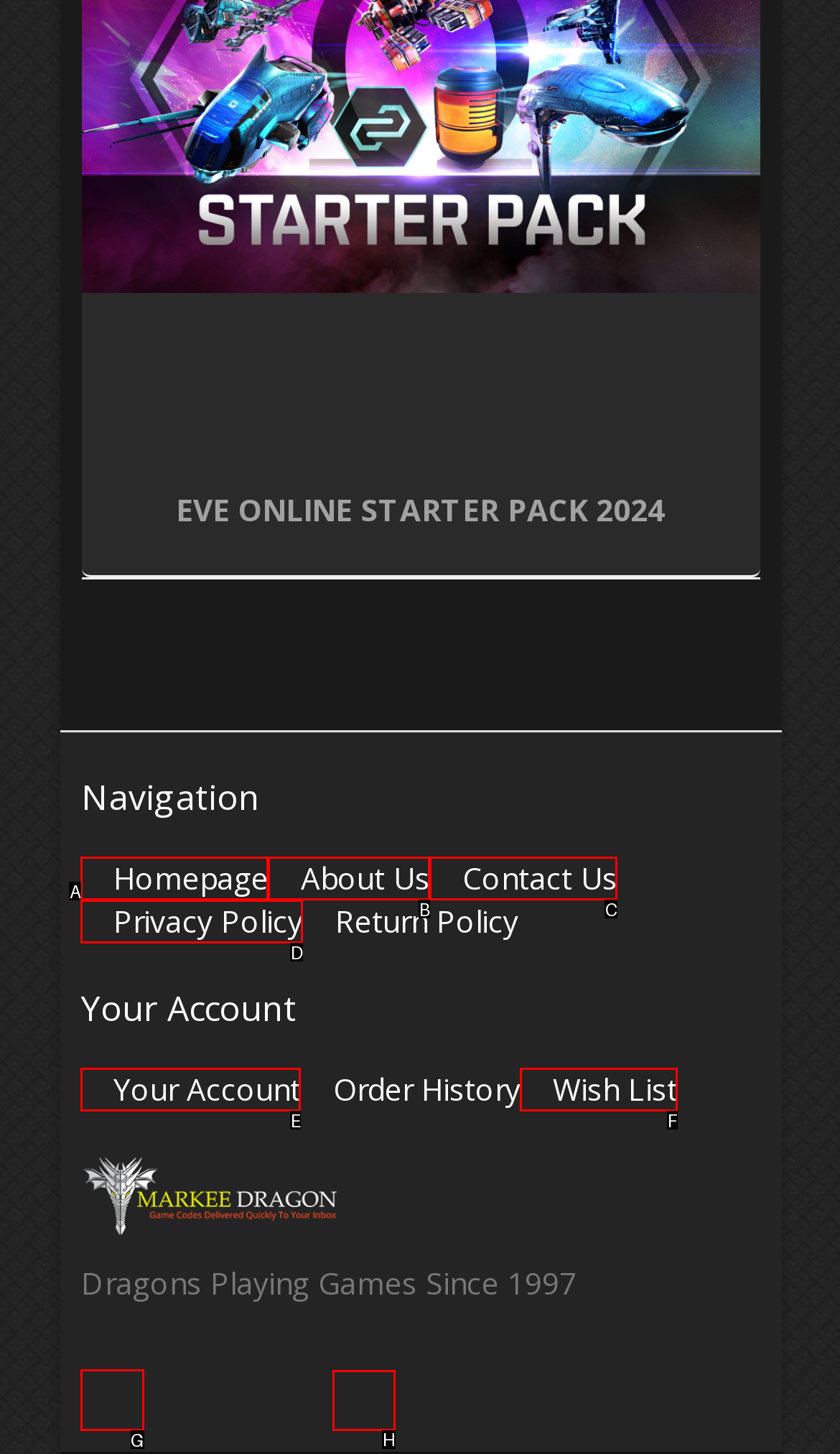Identify the letter of the UI element I need to click to carry out the following instruction: visit Facebook page

G